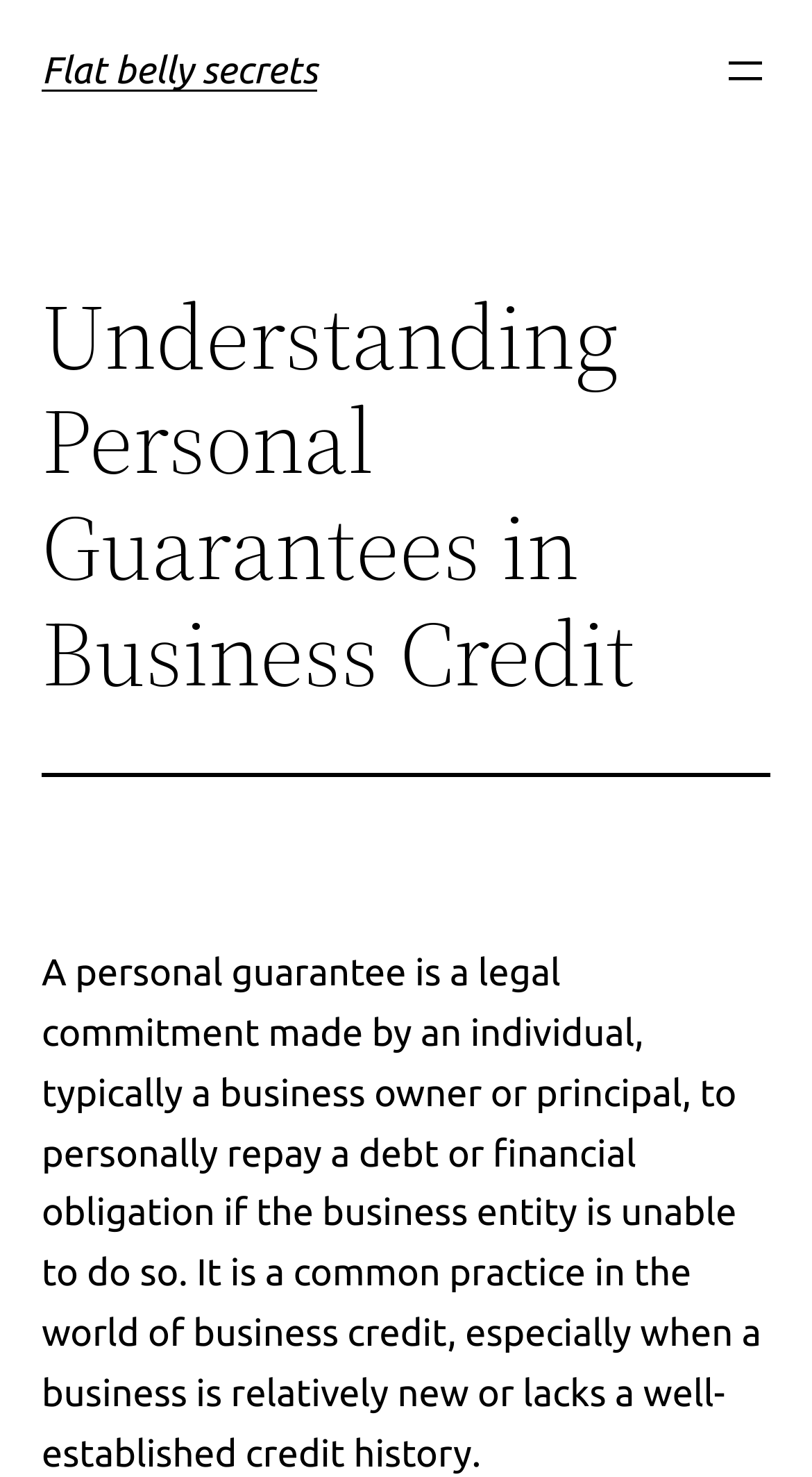Given the following UI element description: "aria-label="Open menu"", find the bounding box coordinates in the webpage screenshot.

[0.887, 0.032, 0.949, 0.065]